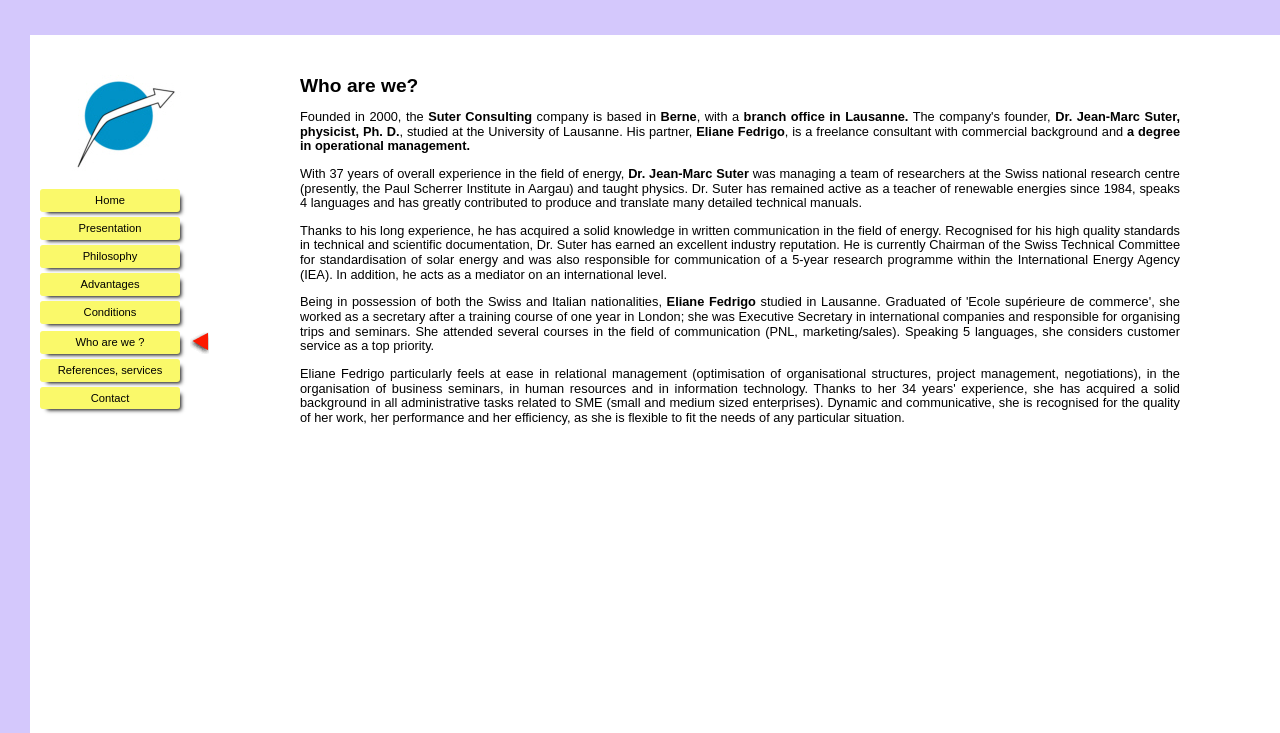Please mark the bounding box coordinates of the area that should be clicked to carry out the instruction: "Click the 'Contact' link".

[0.023, 0.529, 0.148, 0.552]